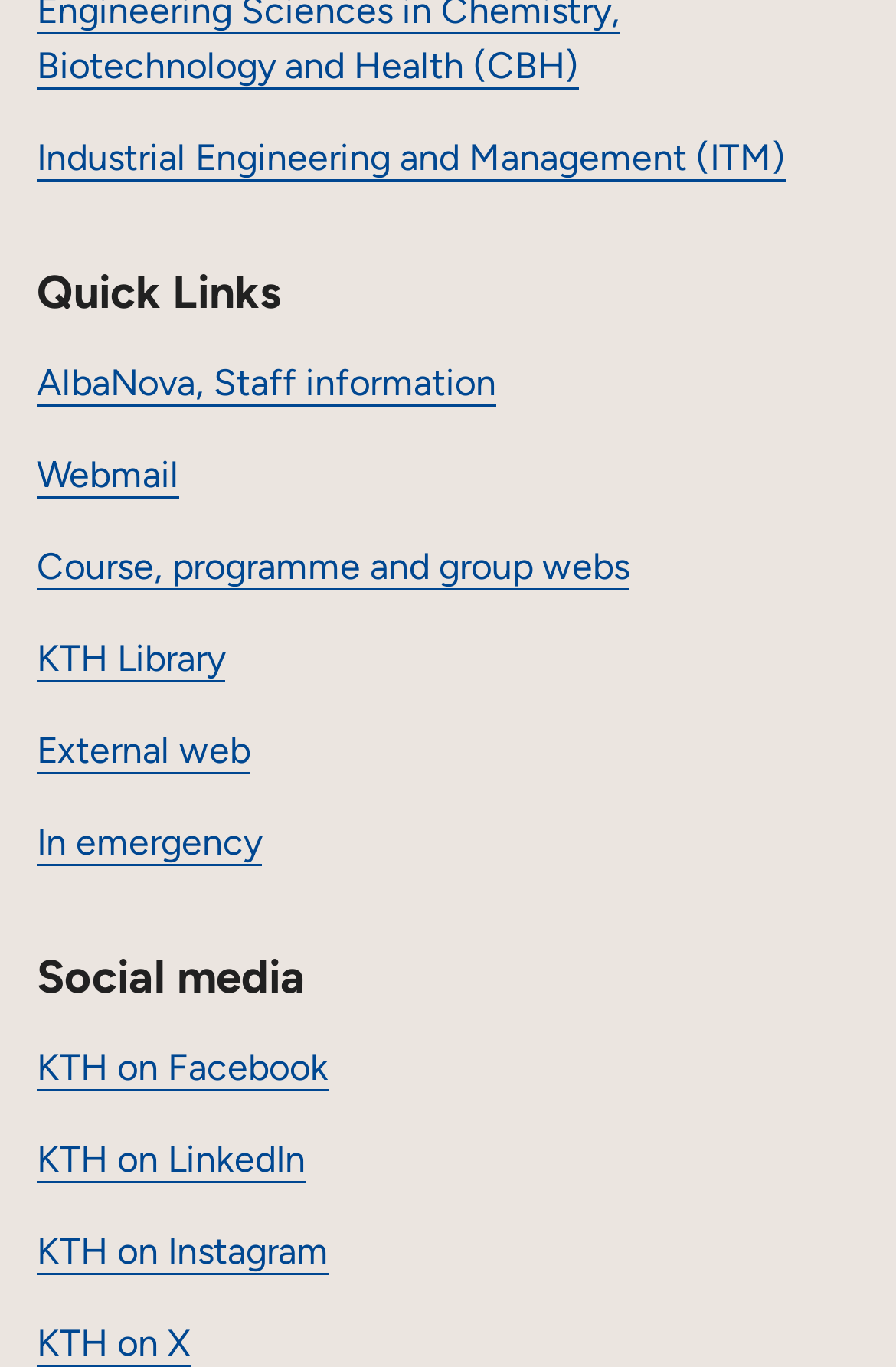Predict the bounding box coordinates of the UI element that matches this description: "In emergency". The coordinates should be in the format [left, top, right, bottom] with each value between 0 and 1.

[0.041, 0.6, 0.292, 0.632]